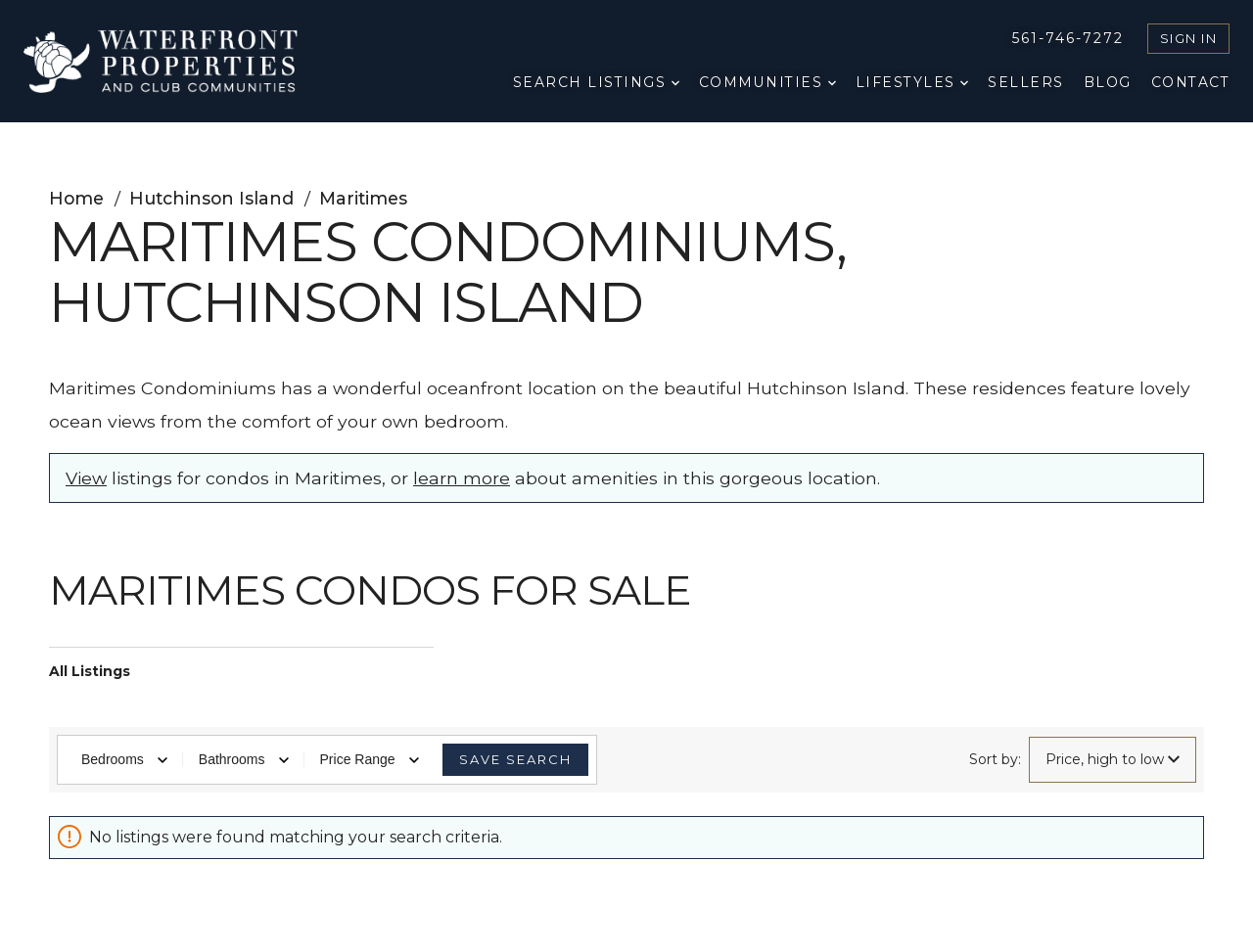Please determine the bounding box coordinates of the area that needs to be clicked to complete this task: 'Filter by bedrooms'. The coordinates must be four float numbers between 0 and 1, formatted as [left, top, right, bottom].

[0.052, 0.782, 0.146, 0.814]